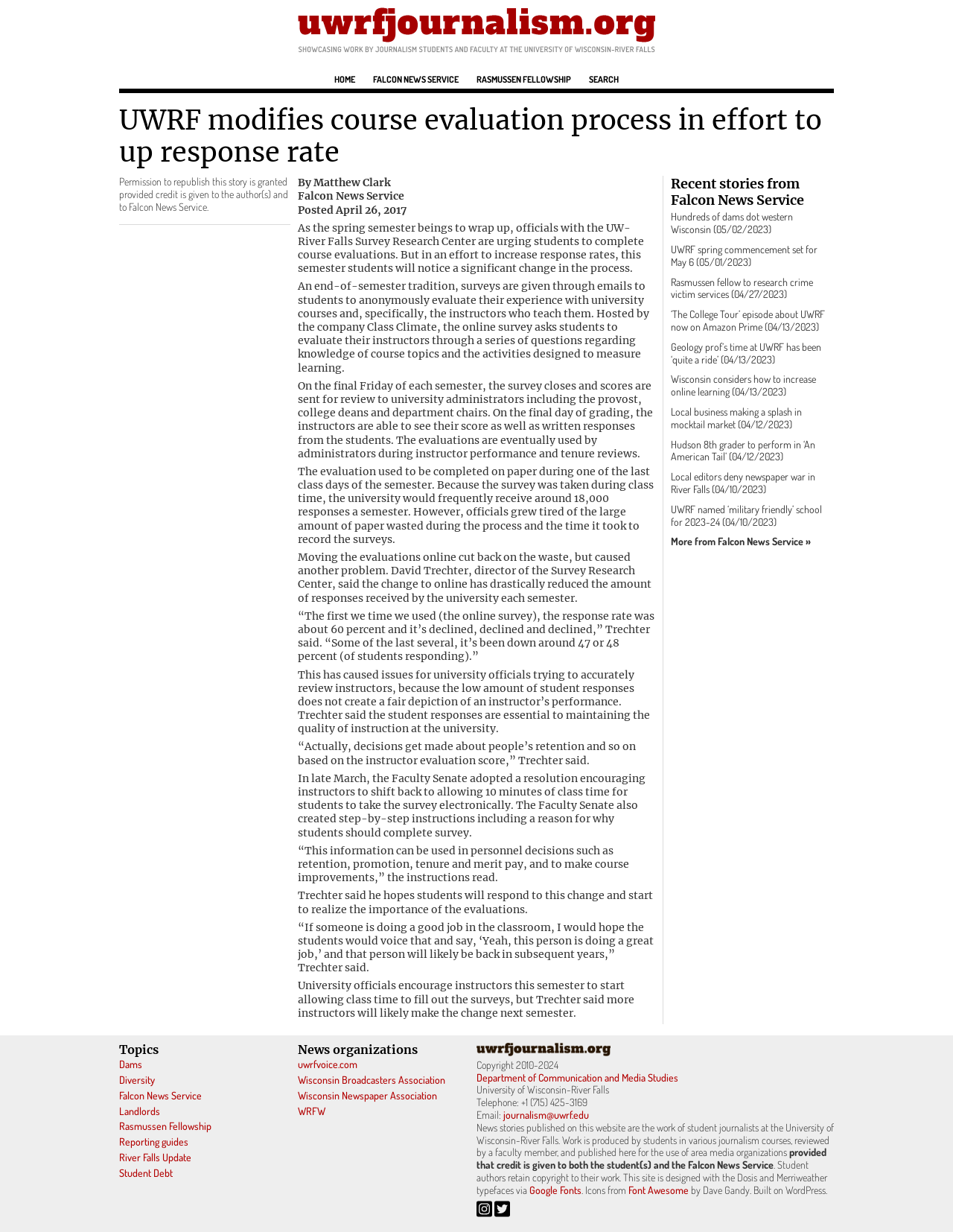What is the date of the article?
Can you provide a detailed and comprehensive answer to the question?

I found the date by looking at the article content, where it is mentioned at the top of the article.